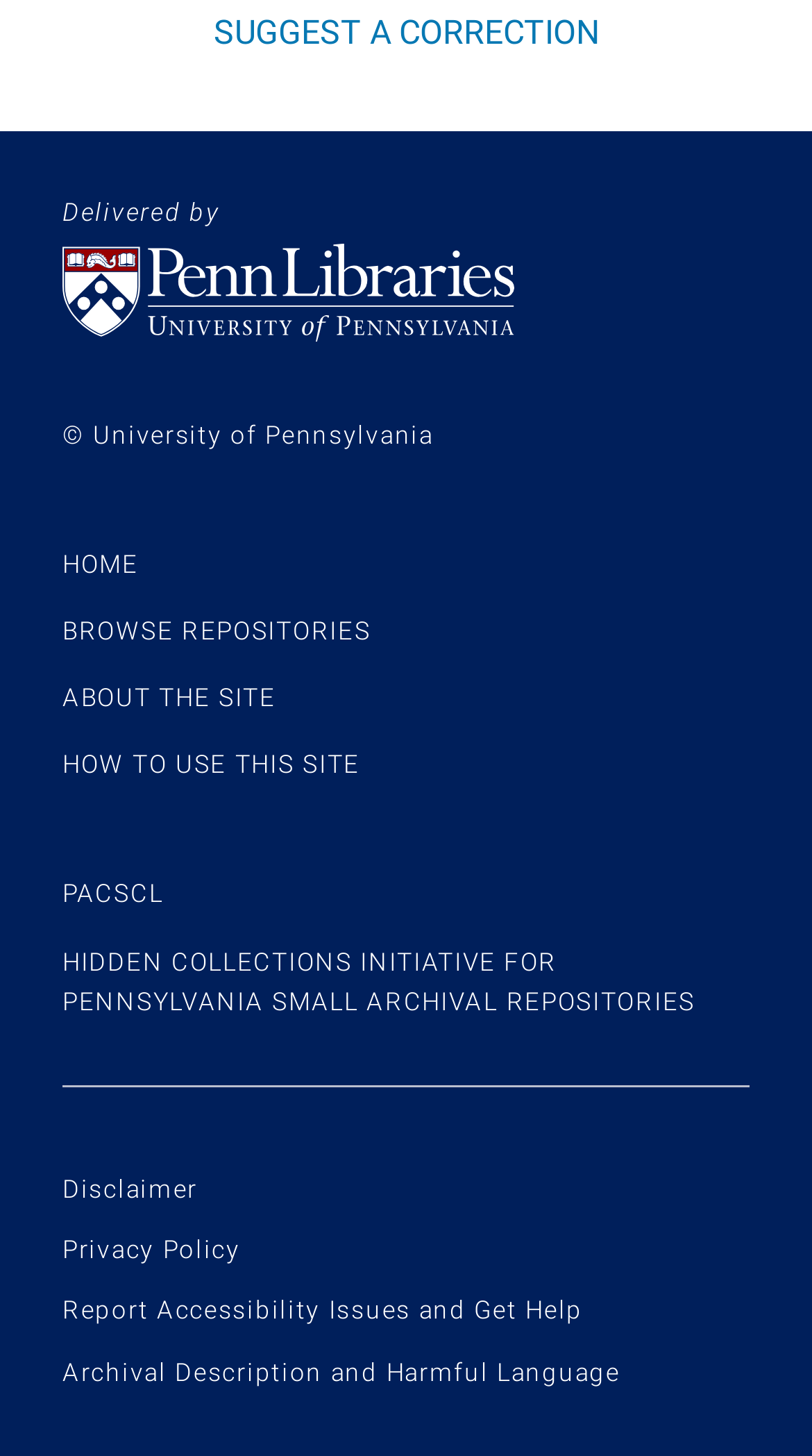Identify the bounding box coordinates for the region of the element that should be clicked to carry out the instruction: "browse repositories". The bounding box coordinates should be four float numbers between 0 and 1, i.e., [left, top, right, bottom].

[0.077, 0.423, 0.457, 0.443]